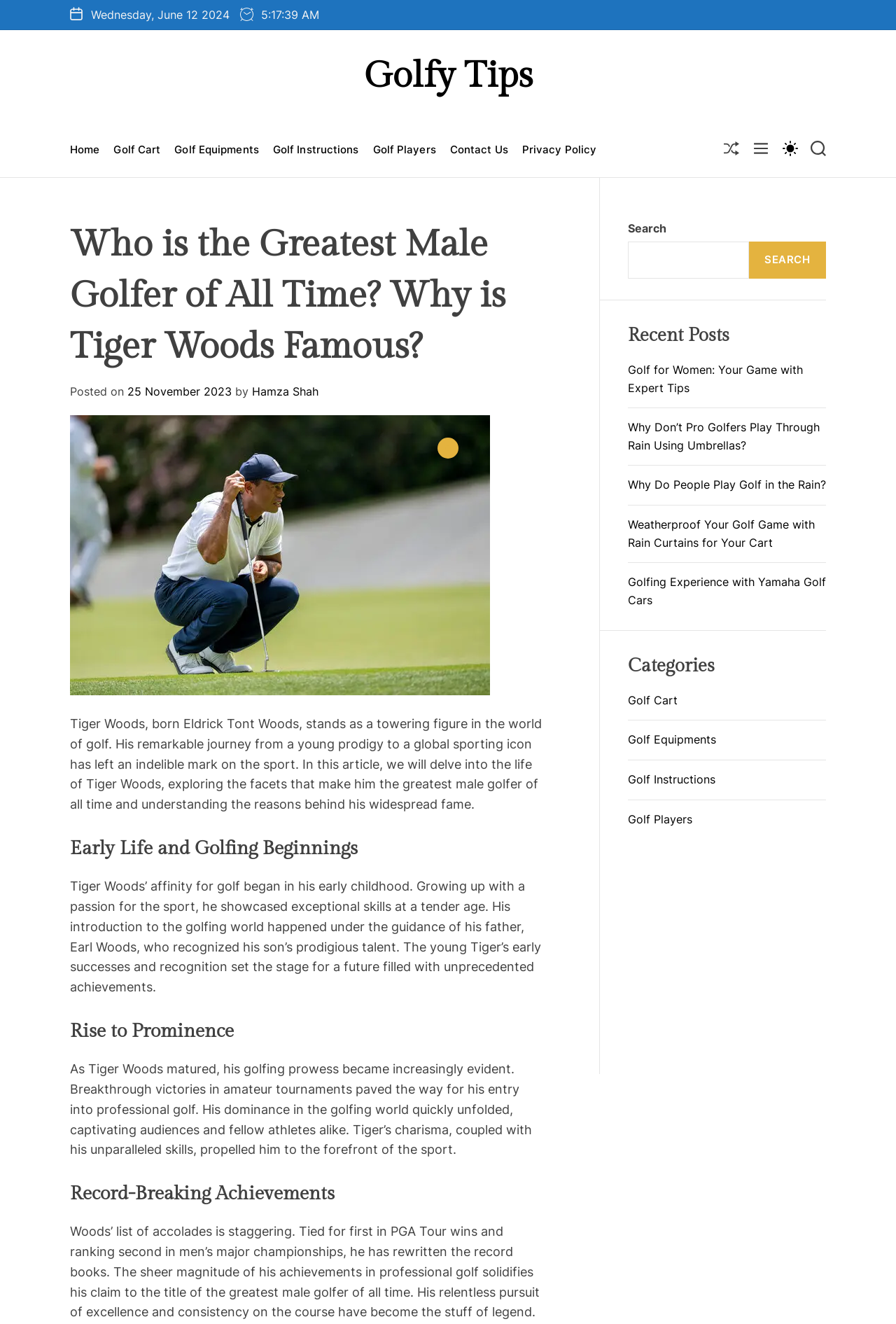Give a one-word or short phrase answer to the question: 
How many categories are listed in the sidebar?

4